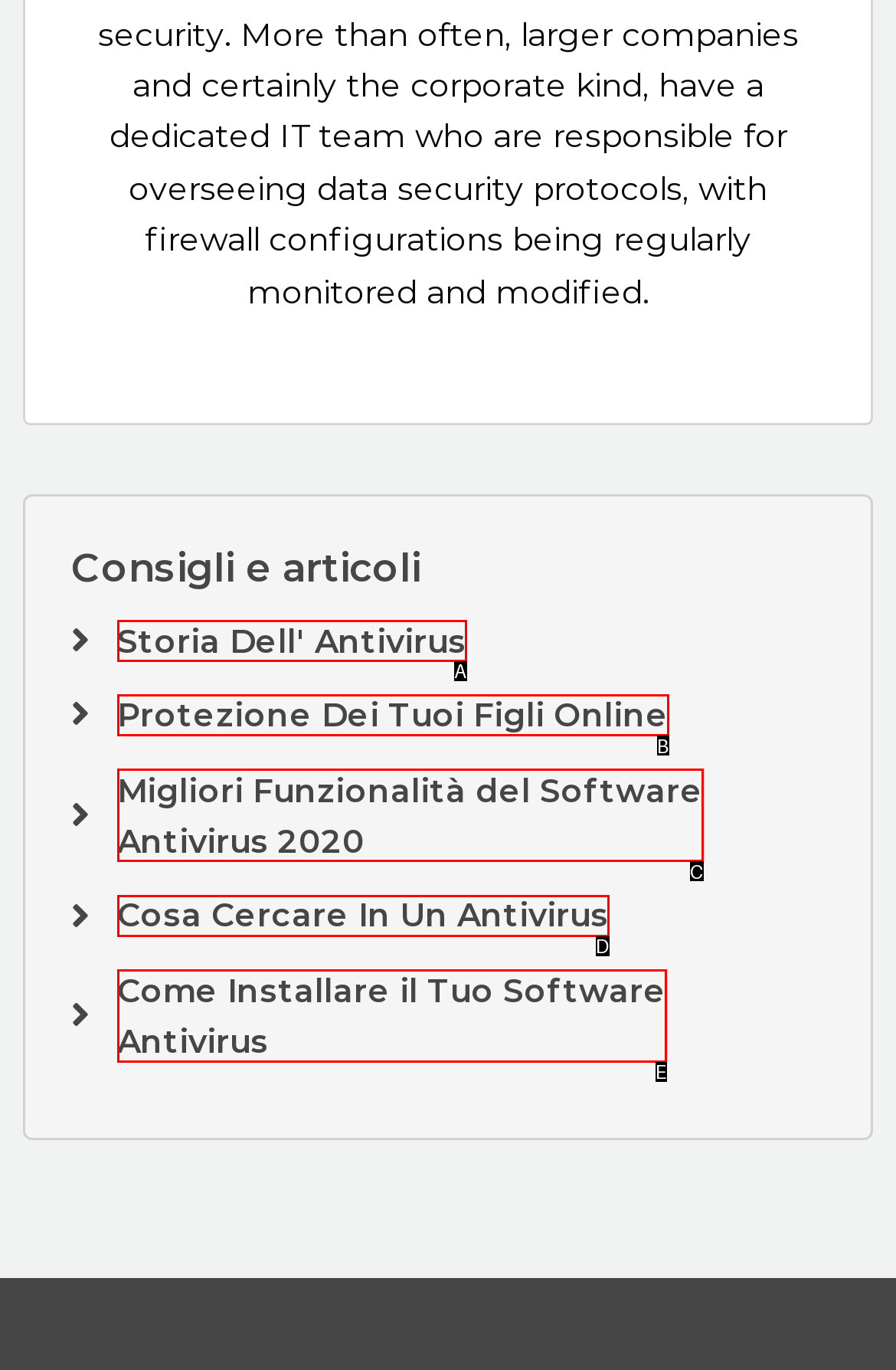Choose the HTML element that best fits the description: Cosa Cercare In Un Antivirus. Answer with the option's letter directly.

D